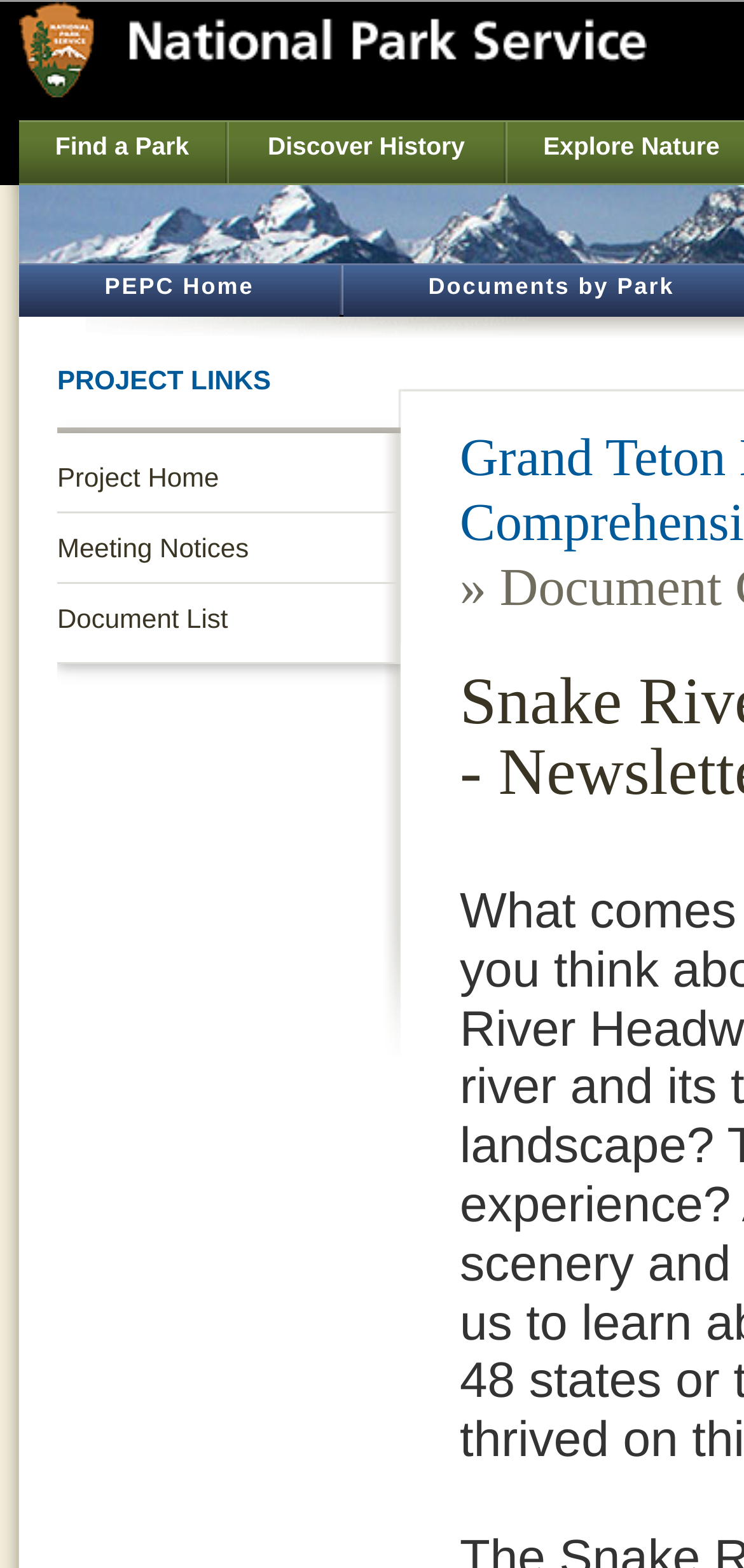Bounding box coordinates are specified in the format (top-left x, top-left y, bottom-right x, bottom-right y). All values are floating point numbers bounded between 0 and 1. Please provide the bounding box coordinate of the region this sentence describes: PEPC Home

[0.026, 0.169, 0.456, 0.202]